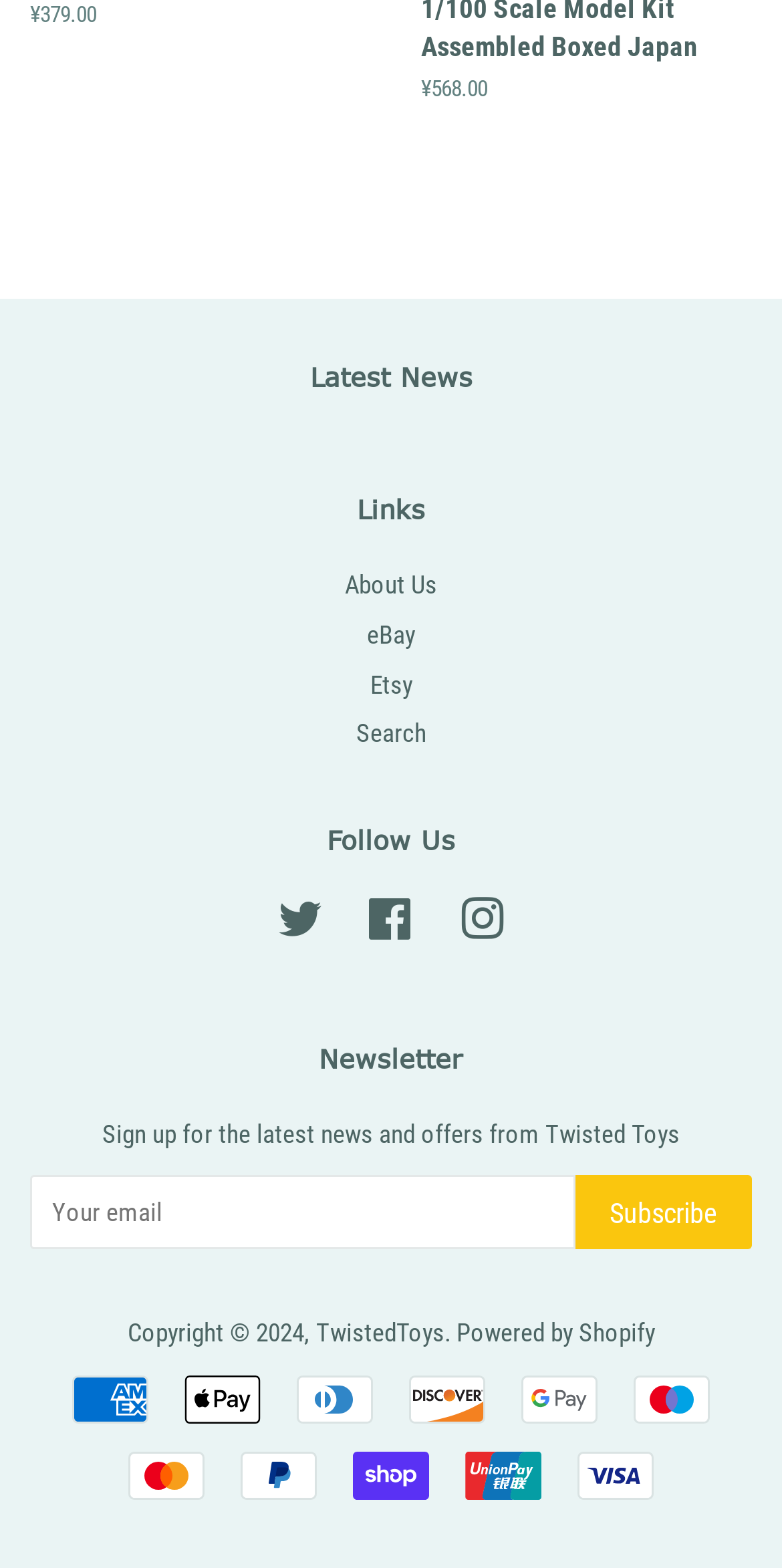Can you find the bounding box coordinates for the element to click on to achieve the instruction: "Visit eBay"?

[0.469, 0.395, 0.531, 0.414]